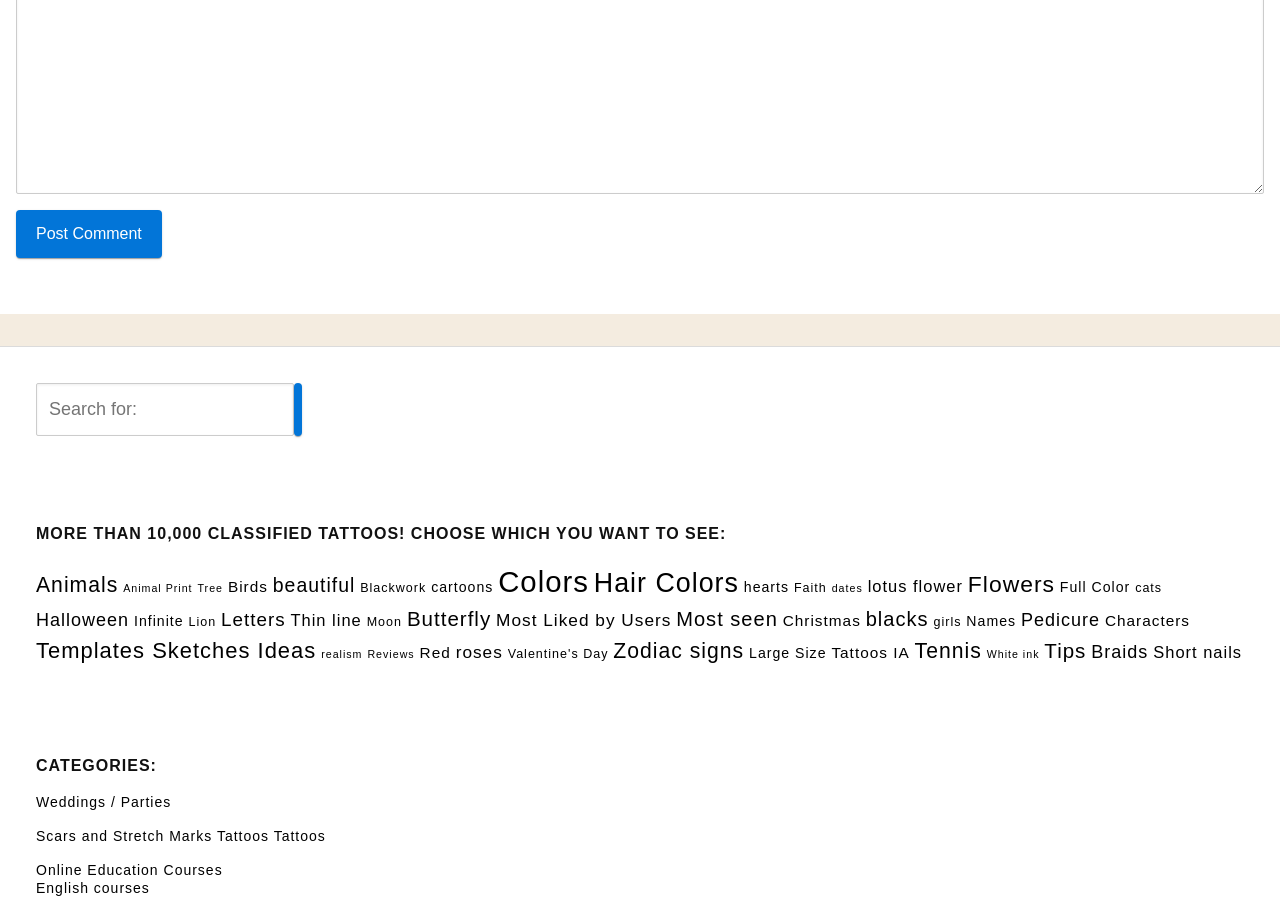With reference to the screenshot, provide a detailed response to the question below:
What is the theme of the tattoos on this webpage?

The webpage features a wide range of tattoo designs, including animals, flowers, letters, and many others. There is no single theme that dominates the webpage, but rather a diverse collection of designs.